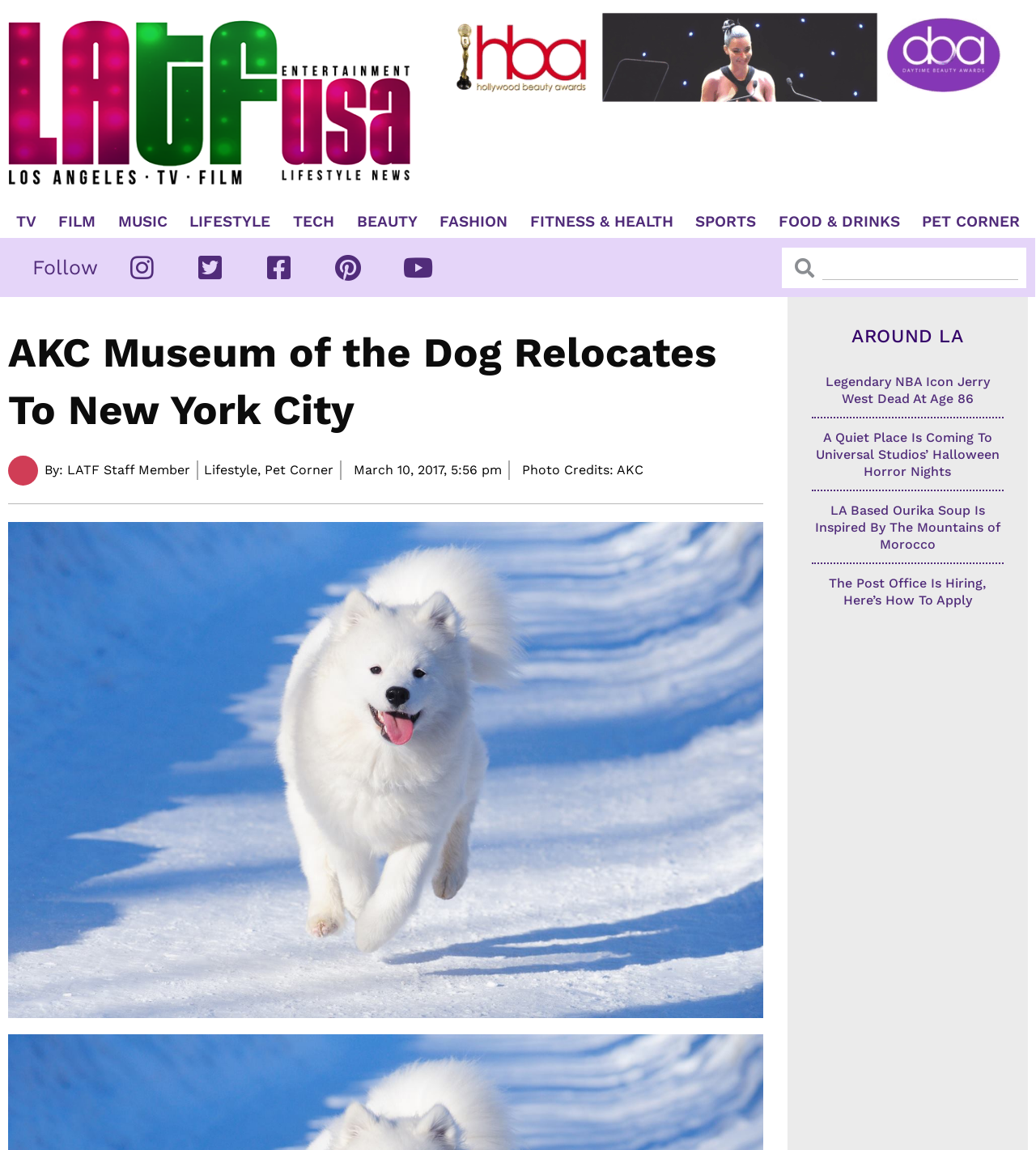Describe all the visual and textual components of the webpage comprehensively.

This webpage is about the AKC Museum of the Dog relocating to New York City. At the top, there are two links on the left and right sides, respectively. Below them, there are 11 links arranged horizontally, labeled as "TV", "FILM", "MUSIC", and so on, up to "PET CORNER". 

On the left side, there is a heading "Follow" with five social media links below it. On the right side, there is a search bar with a "Search" button. 

The main content of the webpage is an article about the AKC Museum of the Dog's relocation. The article has a heading "AKC Museum of the Dog Relocates To New York City" and is attributed to "LATF Staff Member" with a photo of the staff member. The article is categorized under "Lifestyle" and "Pet Corner" and has a publication date of "March 10, 2017, 5:56 pm". 

Below the article, there is a section titled "AROUND LA" with three news articles. Each article has a heading and a link to the full article. The headings are "Legendary NBA Icon Jerry West Dead At Age 86", "A Quiet Place Is Coming To Universal Studios’ Halloween Horror Nights", and "LA Based Ourika Soup Is Inspired By The Mountains of Morocco".